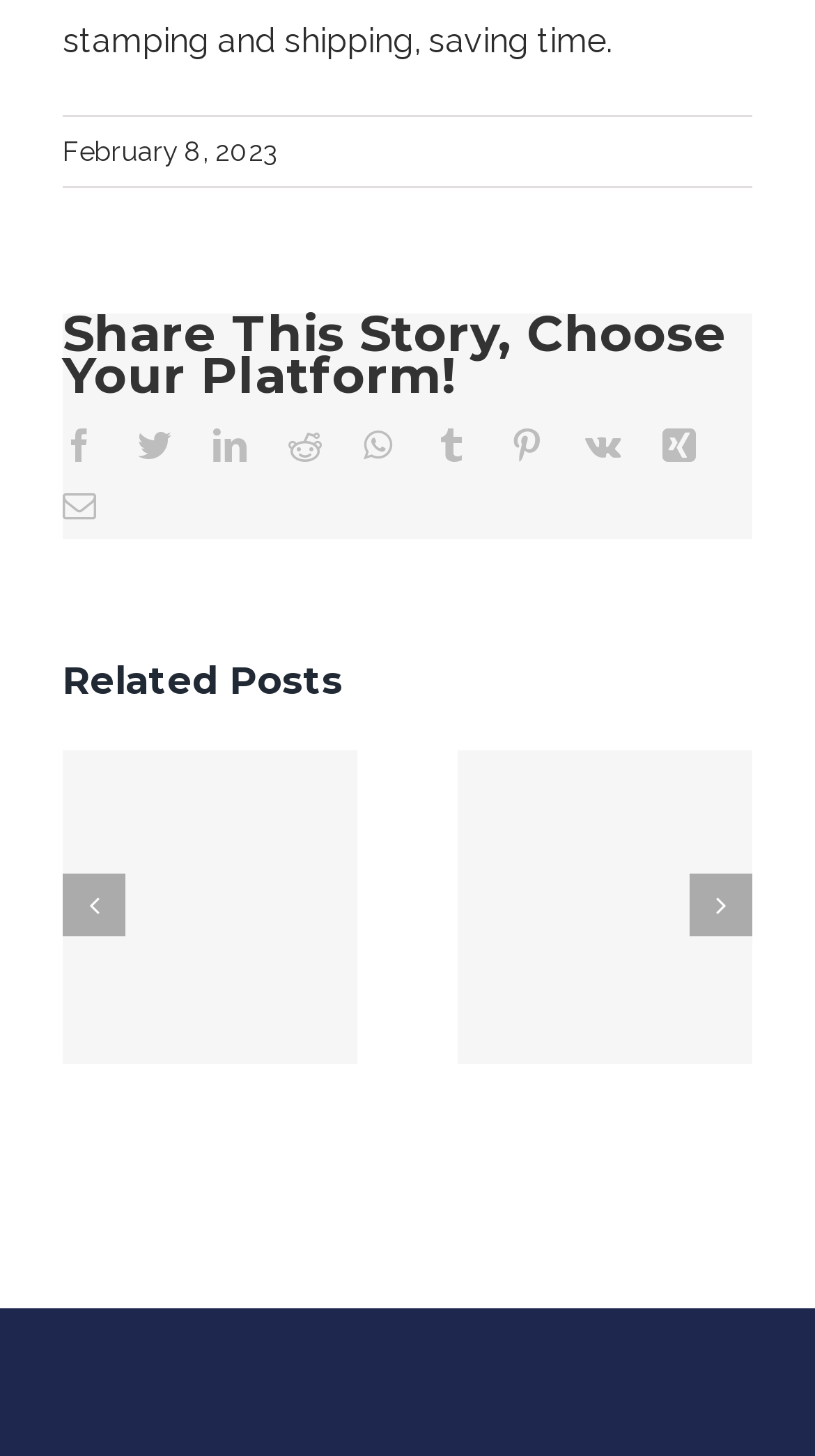Please find the bounding box coordinates for the clickable element needed to perform this instruction: "View related post about VDR software review".

[0.077, 0.515, 0.438, 0.73]